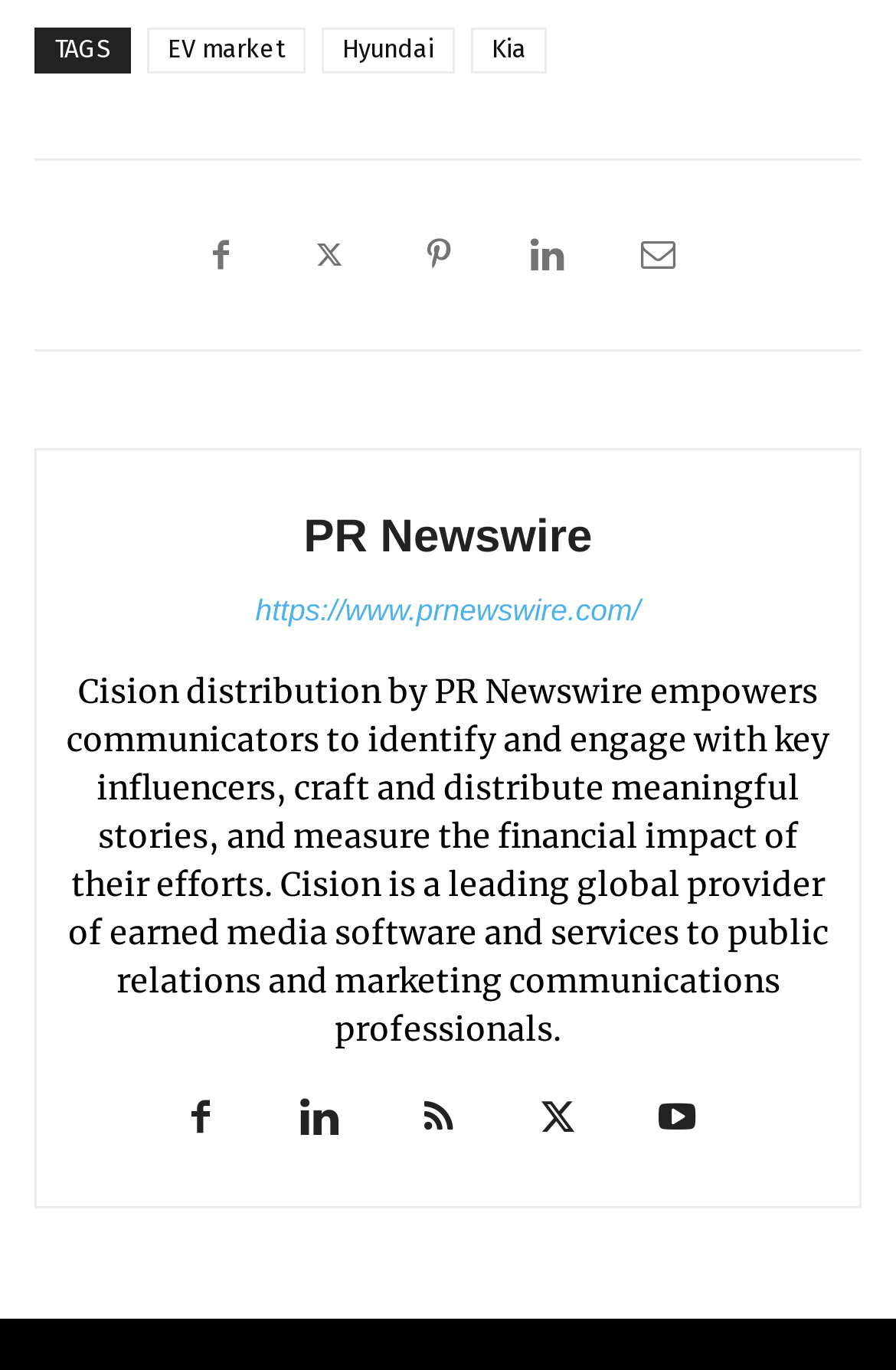Locate the bounding box coordinates of the element to click to perform the following action: 'View Cision distribution information'. The coordinates should be given as four float values between 0 and 1, in the form of [left, top, right, bottom].

[0.074, 0.49, 0.926, 0.767]